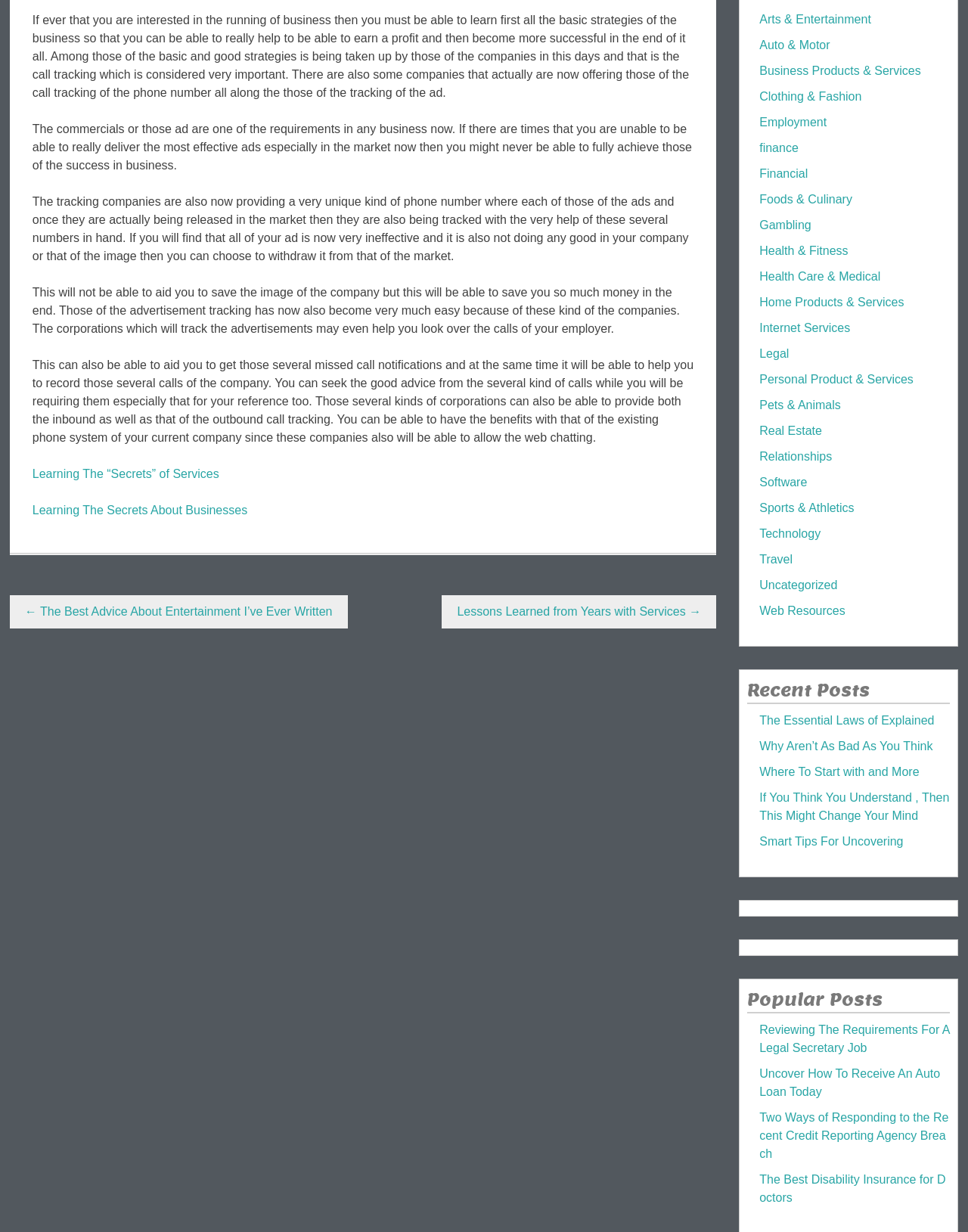Extract the bounding box coordinates for the UI element described as: "Legal".

[0.785, 0.282, 0.815, 0.292]